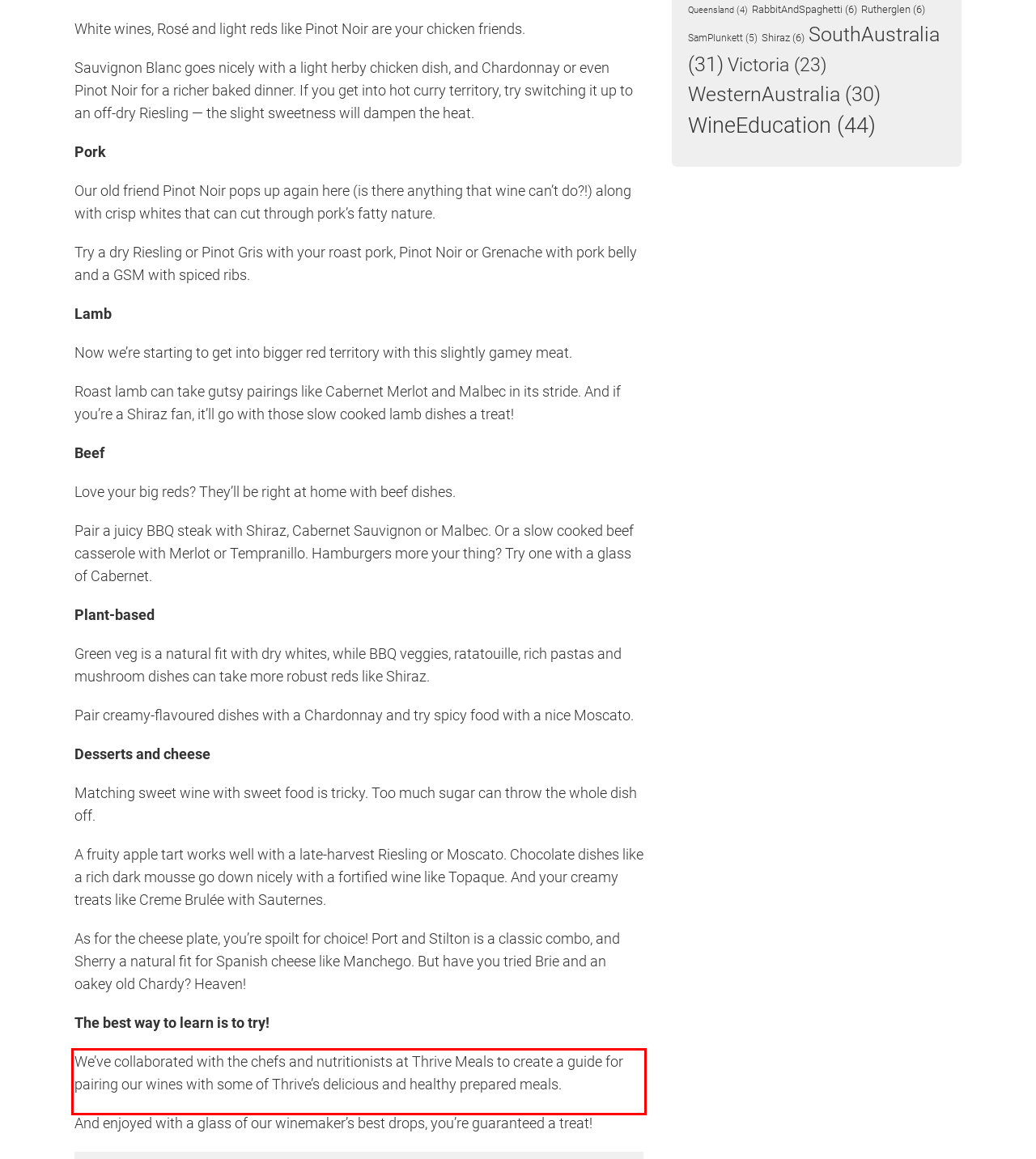Please examine the webpage screenshot and extract the text within the red bounding box using OCR.

We’ve collaborated with the chefs and nutritionists at Thrive Meals to create a guide for pairing our wines with some of Thrive’s delicious and healthy prepared meals.